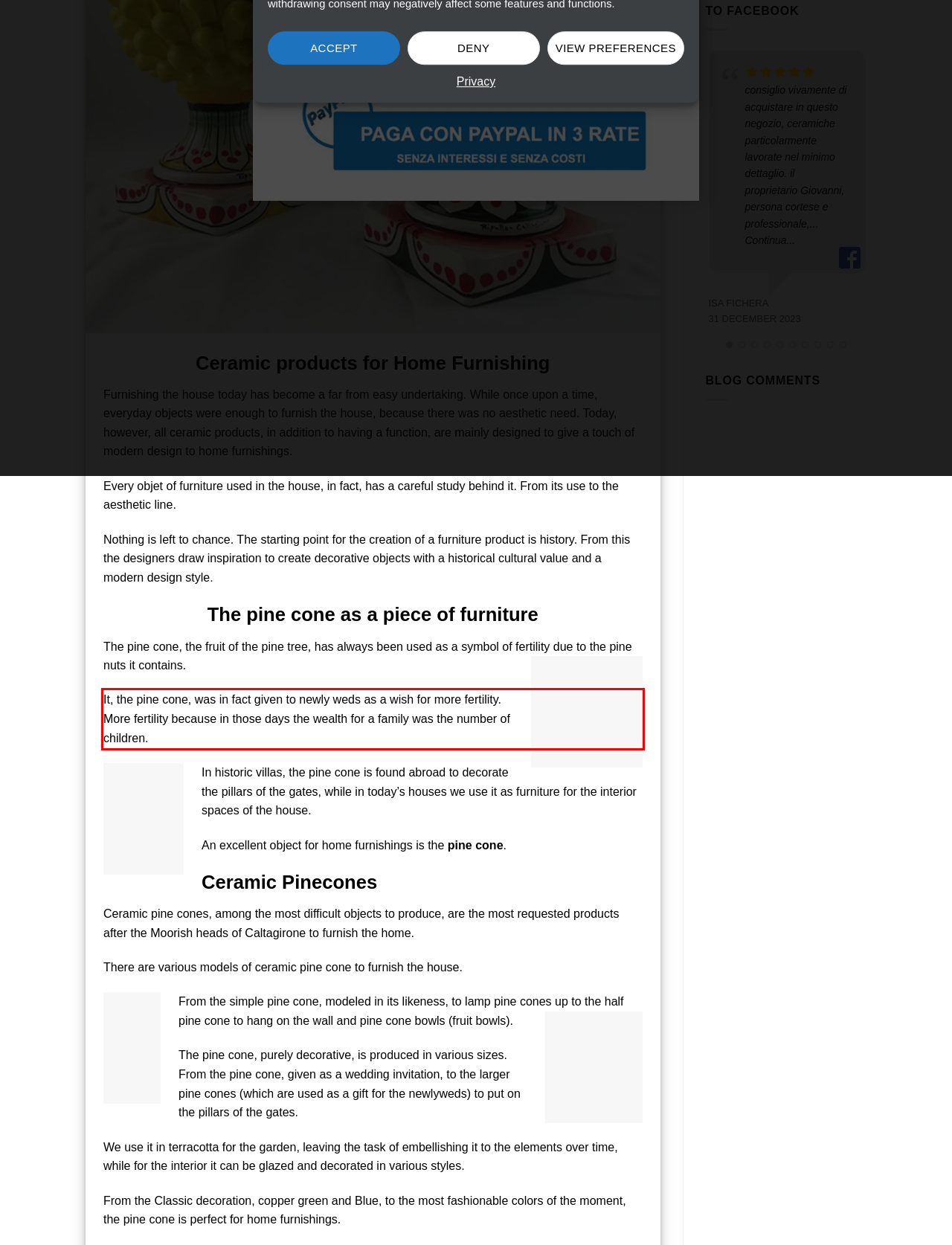Examine the webpage screenshot and use OCR to recognize and output the text within the red bounding box.

It, the pine cone, was in fact given to newly weds as a wish for more fertility. More fertility because in those days the wealth for a family was the number of children.